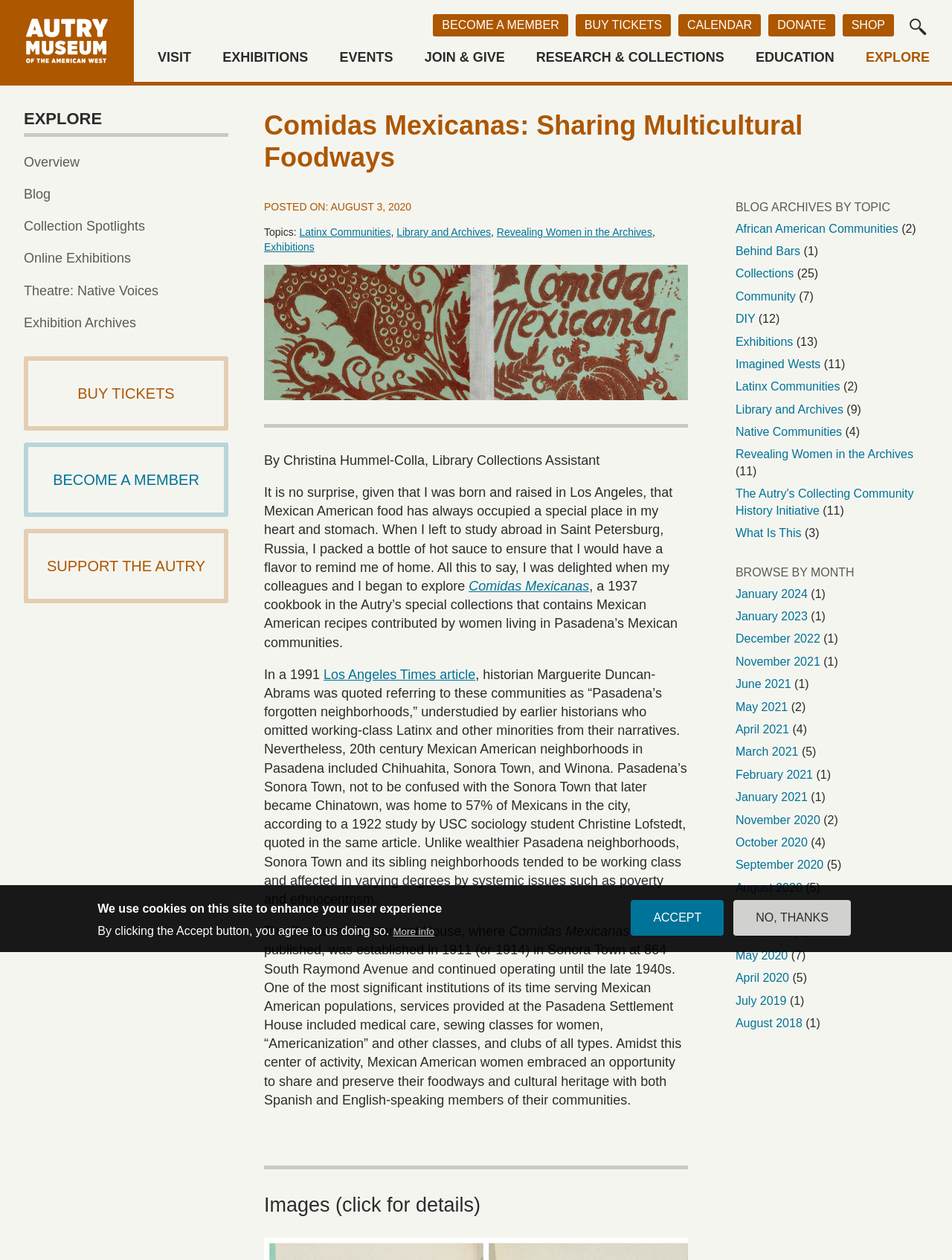Articulate a complete and detailed caption of the webpage elements.

The webpage is about the Autry Museum of the American West, with a focus on the "Comidas Mexicanas: Sharing Multicultural Foodways" exhibition. At the top, there is a navigation menu with links to "VISIT", "EXHIBITIONS", "EVENTS", "JOIN & GIVE", "RESEARCH & COLLECTIONS", "EDUCATION", and "EXPLORE". Below this menu, there are links to "BECOME A MEMBER", "BUY TICKETS", "CALENDAR", "DONATE", and "SHOP".

The main content of the page is an article about the "Comidas Mexicanas" cookbook, which contains Mexican American recipes contributed by women living in Pasadena's Mexican communities. The article discusses the history of these communities, including the Pasadena Settlement House, which was established in 1911 and provided services such as medical care, sewing classes, and "Americanization" classes to Mexican American women.

The article is accompanied by an image, and there are links to related topics, such as "Latinx Communities", "Library and Archives", and "Revealing Women in the Archives". At the bottom of the page, there are headings for "Images (click for details)" and "BLOG ARCHIVES BY TOPIC", which lists various topics, including "African American Communities", "Behind Bars", "Collections", and "Exhibitions", among others. There is also a section for "BROWSE BY MONTH", which lists links to blog posts from different months.